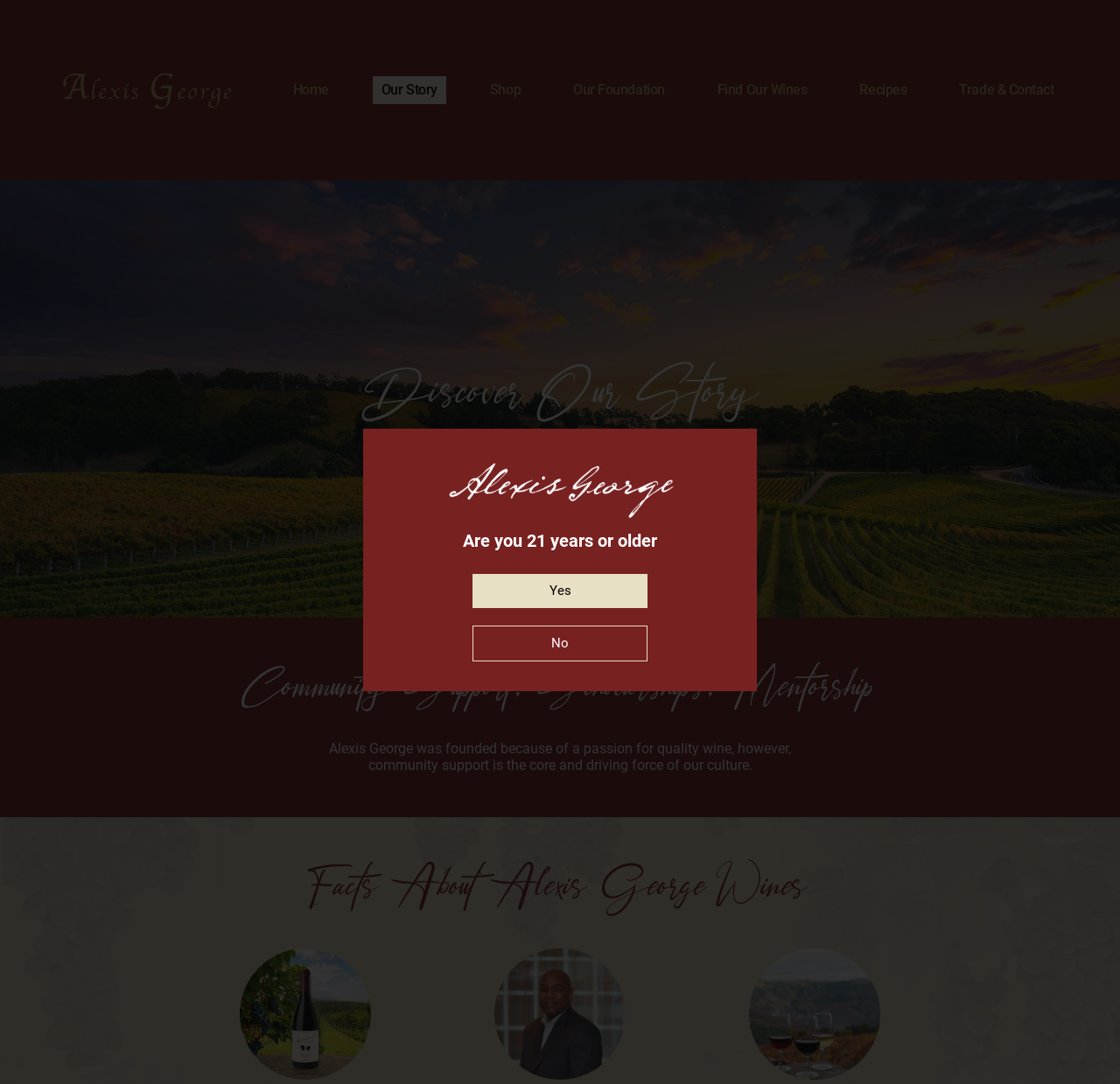What is the main purpose of Alexis George Wines?
Provide a thorough and detailed answer to the question.

Based on the webpage, it can be inferred that Alexis George Wines was founded due to a passion for high-quality wine, but community support is the core and driving force of their culture, as stated in the StaticText elements.